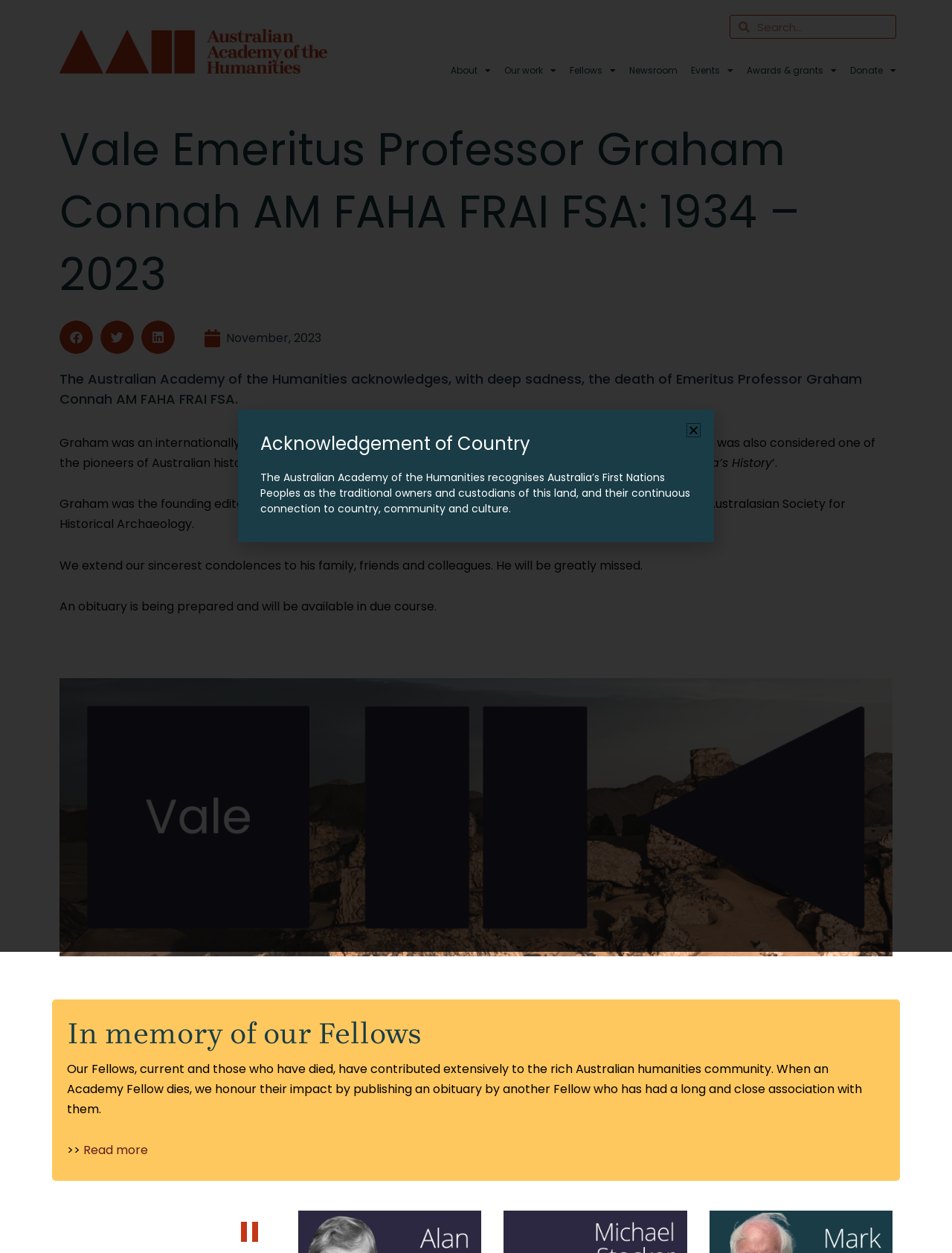What is the organization that acknowledges the death of Graham Connah?
Examine the image and give a concise answer in one word or a short phrase.

The Australian Academy of the Humanities